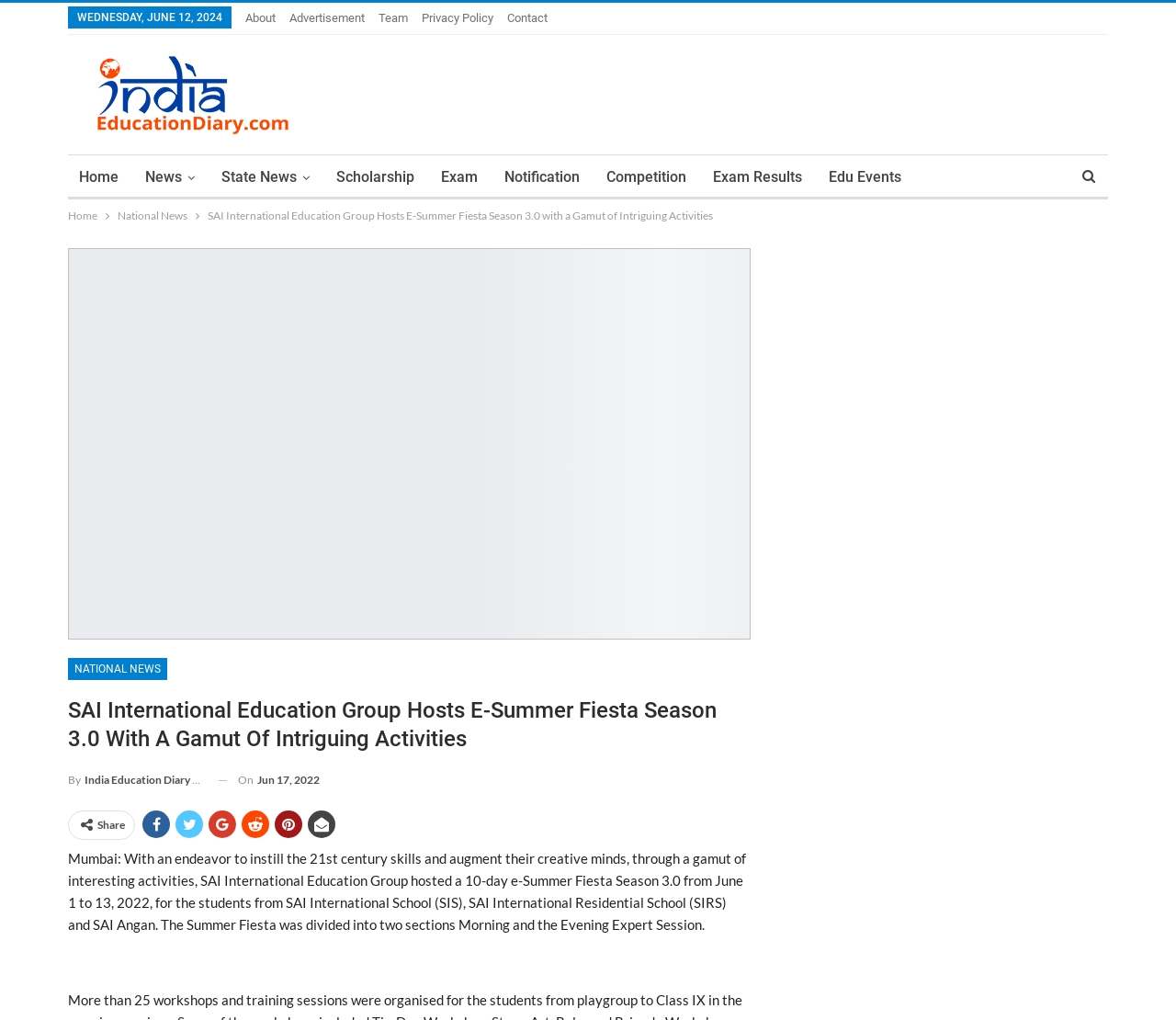Please determine the bounding box coordinates of the section I need to click to accomplish this instruction: "Read the 'News'".

[0.114, 0.152, 0.175, 0.195]